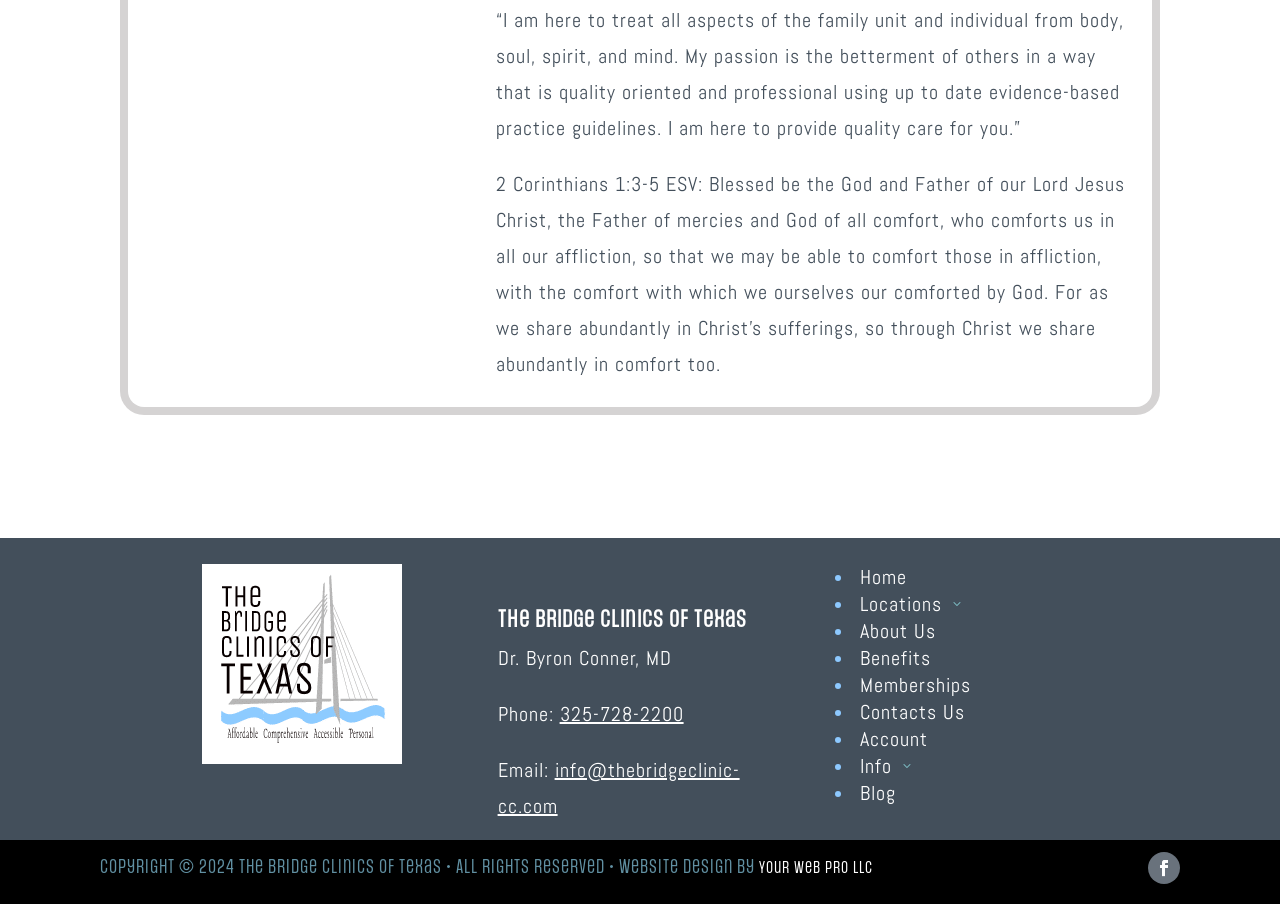Using details from the image, please answer the following question comprehensively:
What is the phone number of the clinic?

The phone number of the clinic can be found in the link element with the text '325-728-2200' at coordinates [0.437, 0.775, 0.534, 0.804].